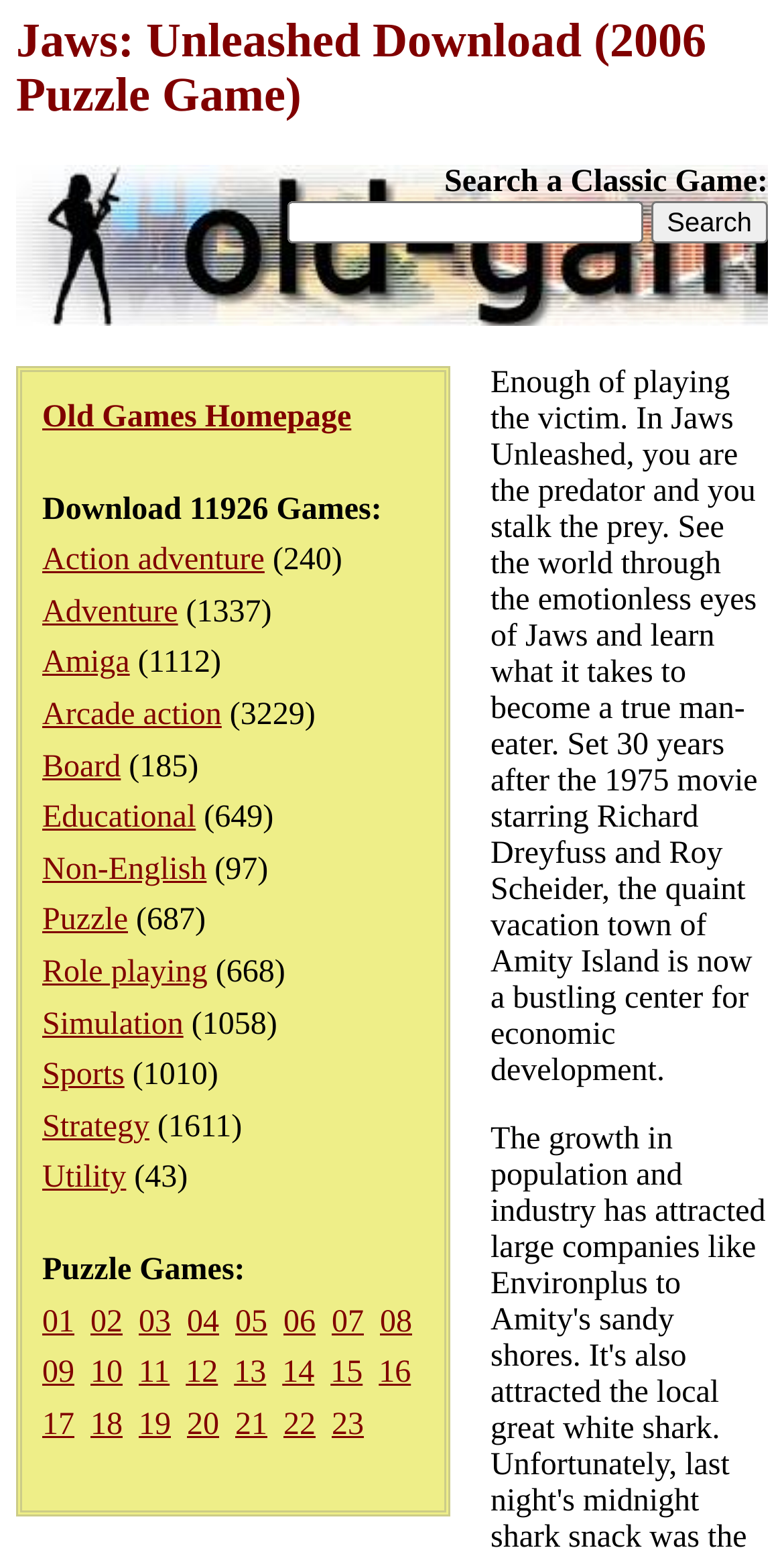Highlight the bounding box coordinates of the element you need to click to perform the following instruction: "Download Jaws: Unleashed game."

[0.054, 0.583, 0.163, 0.605]